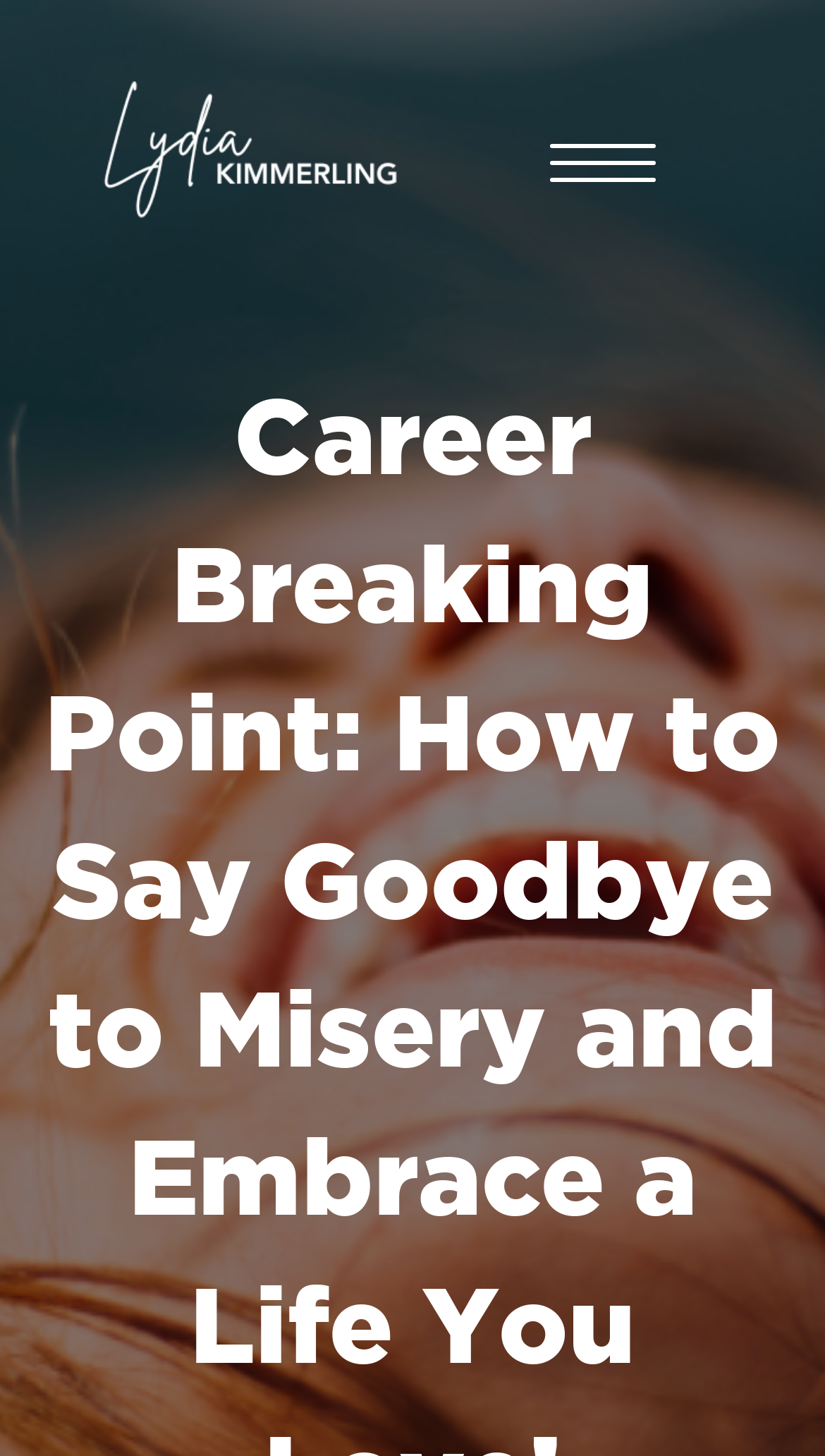Extract the heading text from the webpage.

Career Breaking Point: How to Say Goodbye to Misery and Embrace a Life You Love!